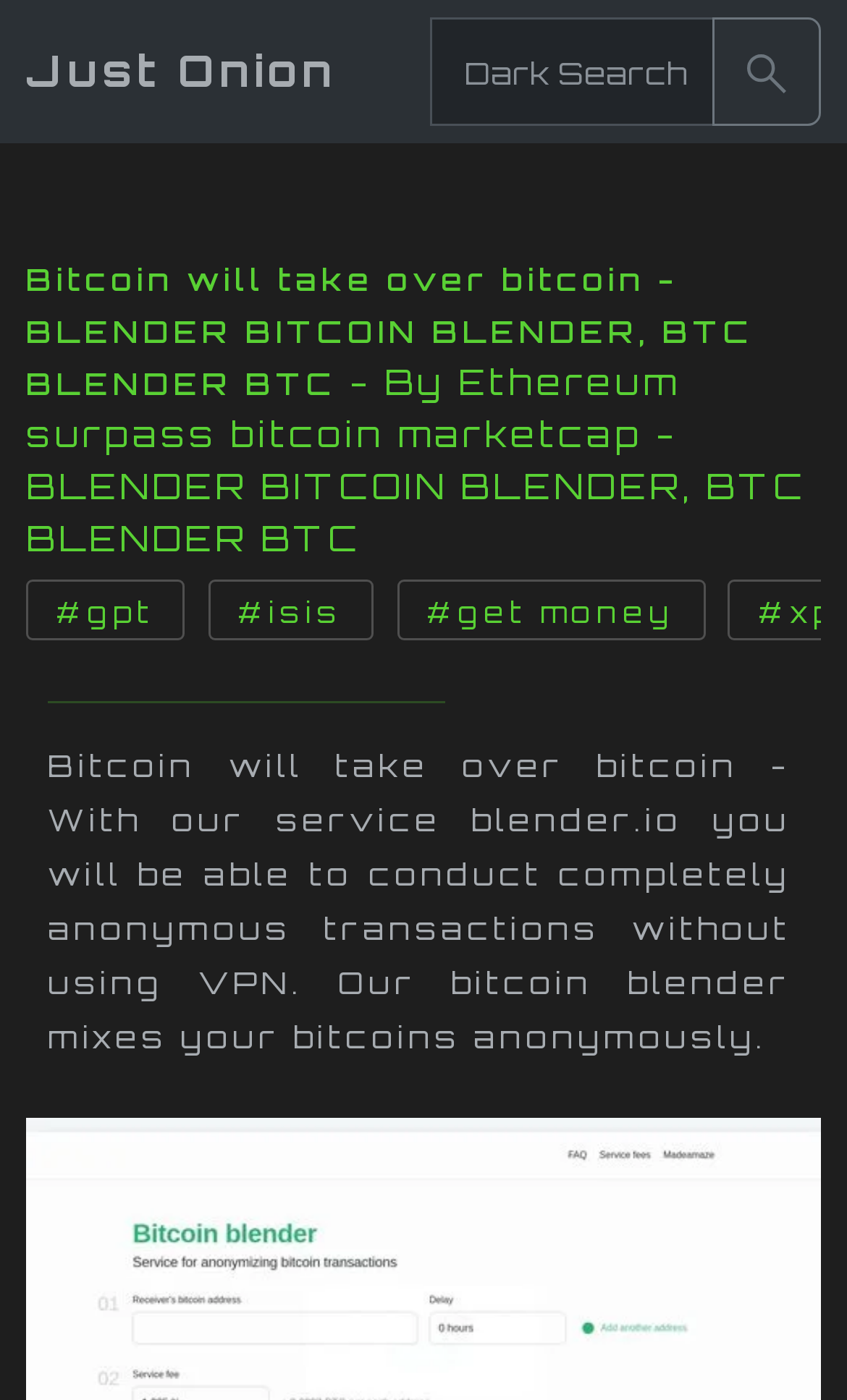What is the purpose of this service?
From the details in the image, provide a complete and detailed answer to the question.

Based on the webpage content, it seems that the service blender.io is designed to facilitate completely anonymous transactions without the need for a VPN. This is evident from the static text that describes the service as a bitcoin blender that mixes bitcoins anonymously.